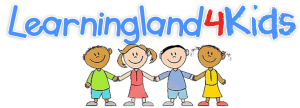Please study the image and answer the question comprehensively:
How many children are depicted in the logo?

The logo features four diverse children holding hands, symbolizing friendship and togetherness, showcasing a sense of joy and community.